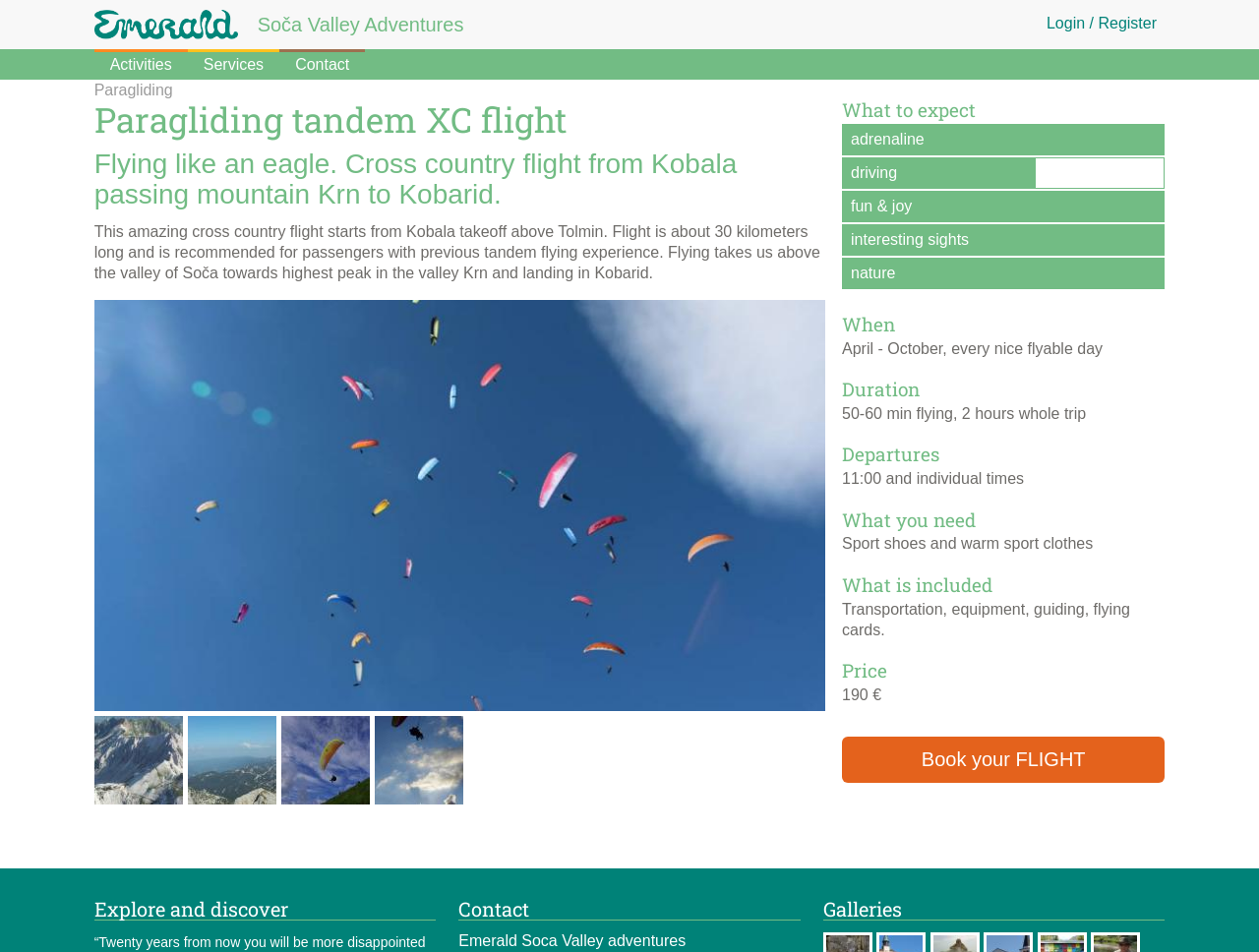Identify the bounding box coordinates for the UI element described by the following text: "parent_node: emerald soca valley title="Home"". Provide the coordinates as four float numbers between 0 and 1, in the format [left, top, right, bottom].

[0.075, 0.0, 0.192, 0.052]